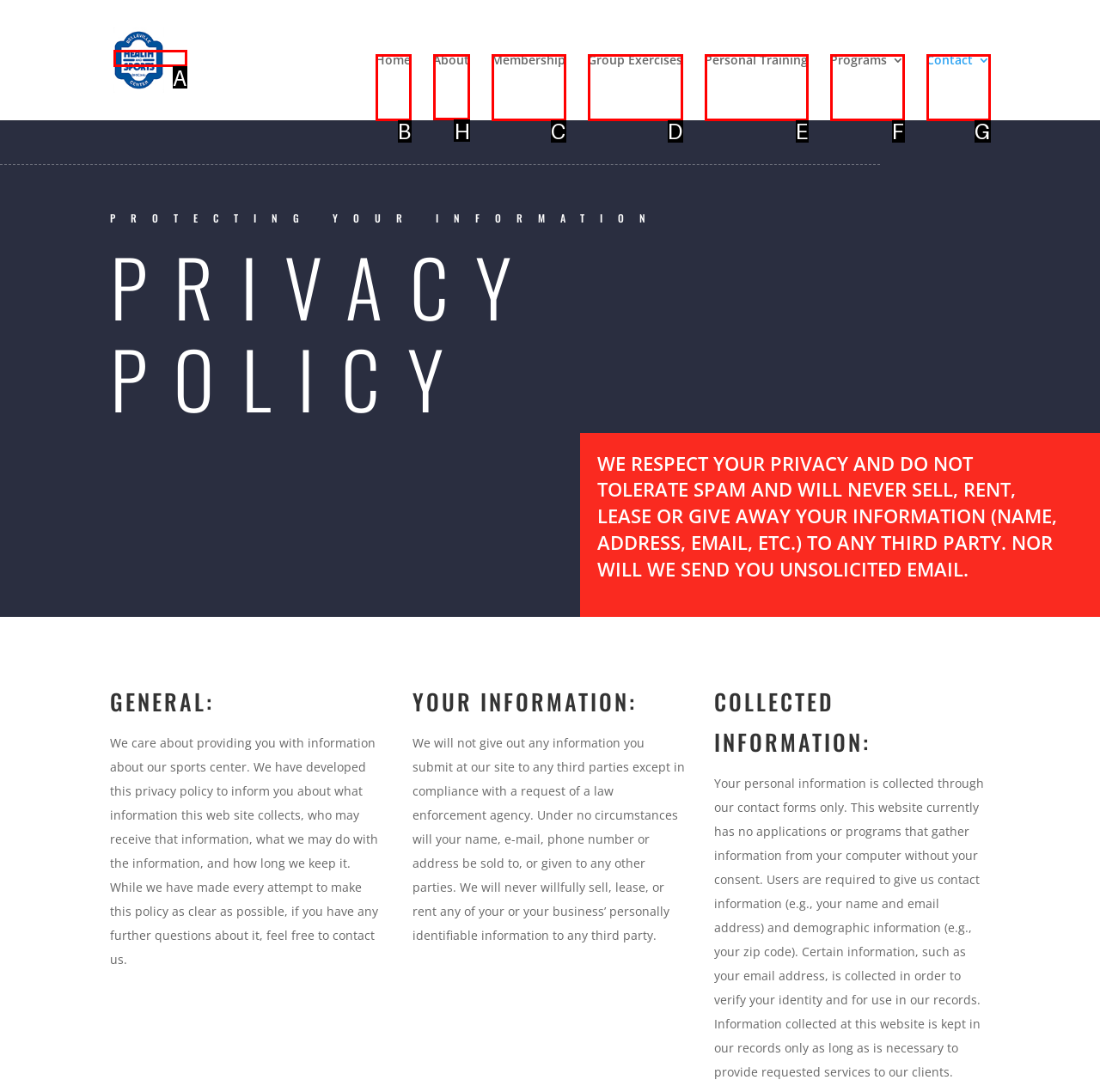Tell me which option I should click to complete the following task: visit the about page
Answer with the option's letter from the given choices directly.

H